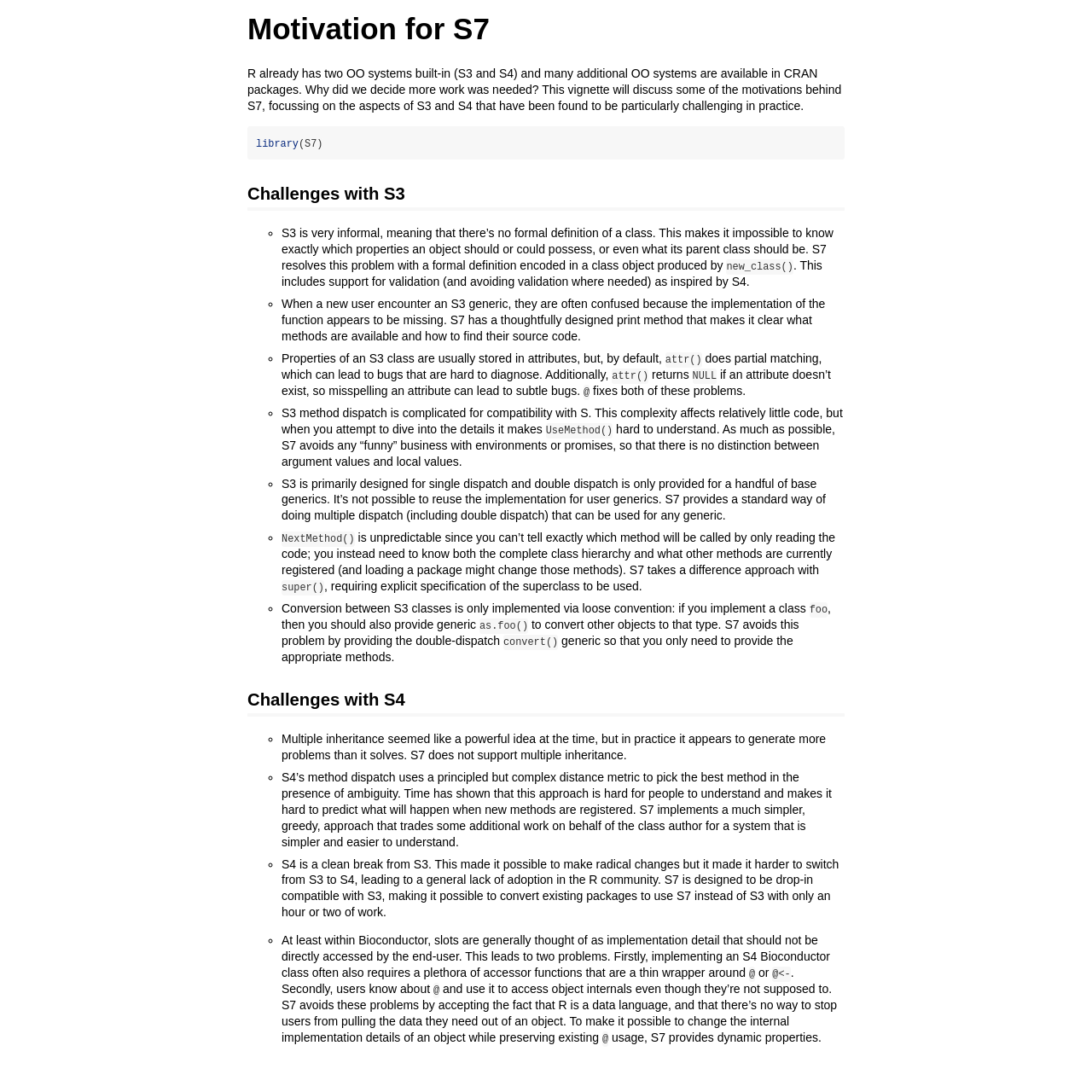Please provide a short answer using a single word or phrase for the question:
What are the two OO systems built-in in R?

S3 and S4